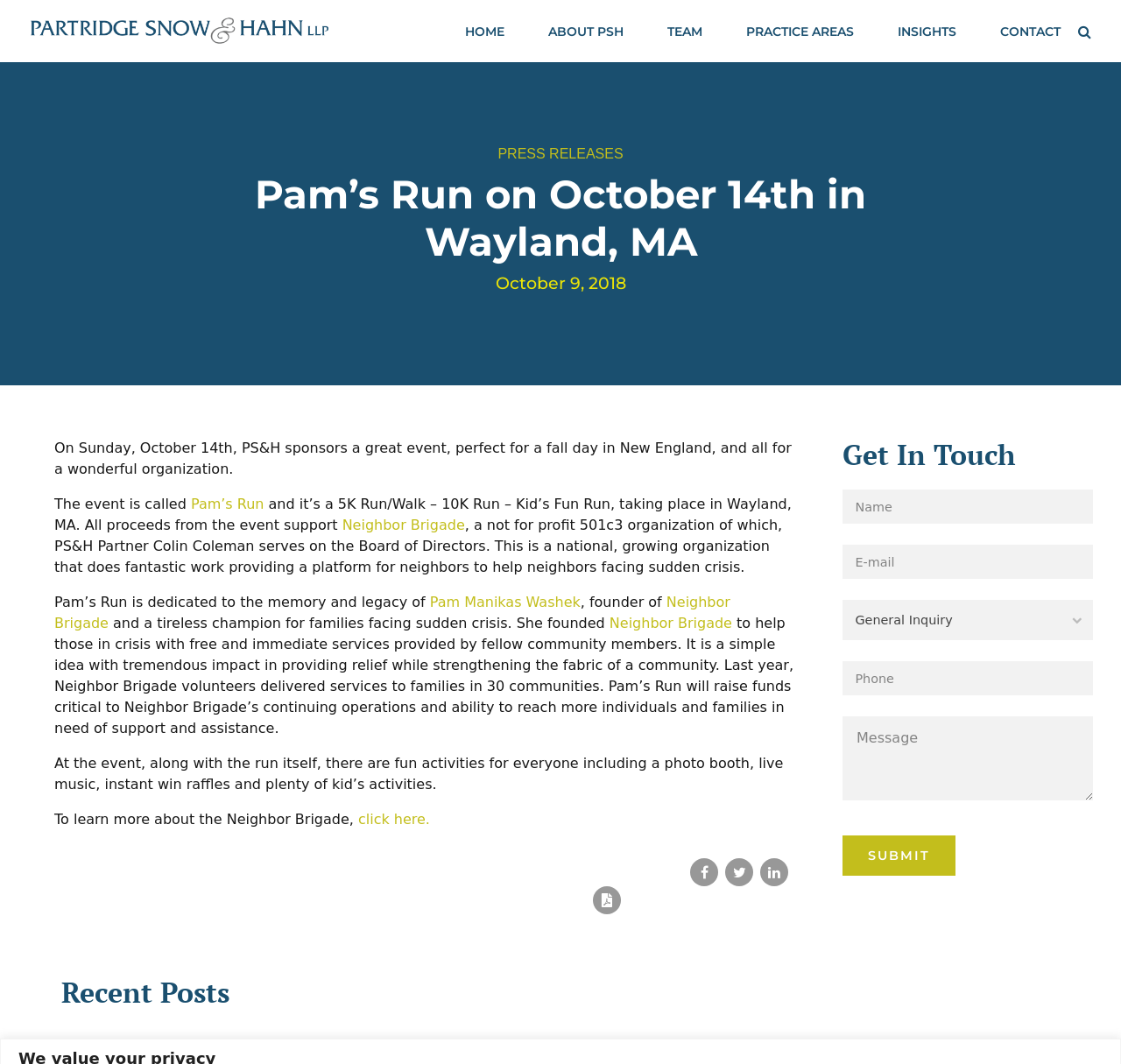Find the bounding box coordinates of the clickable region needed to perform the following instruction: "View the 'PRESS RELEASES' page". The coordinates should be provided as four float numbers between 0 and 1, i.e., [left, top, right, bottom].

[0.444, 0.137, 0.556, 0.151]